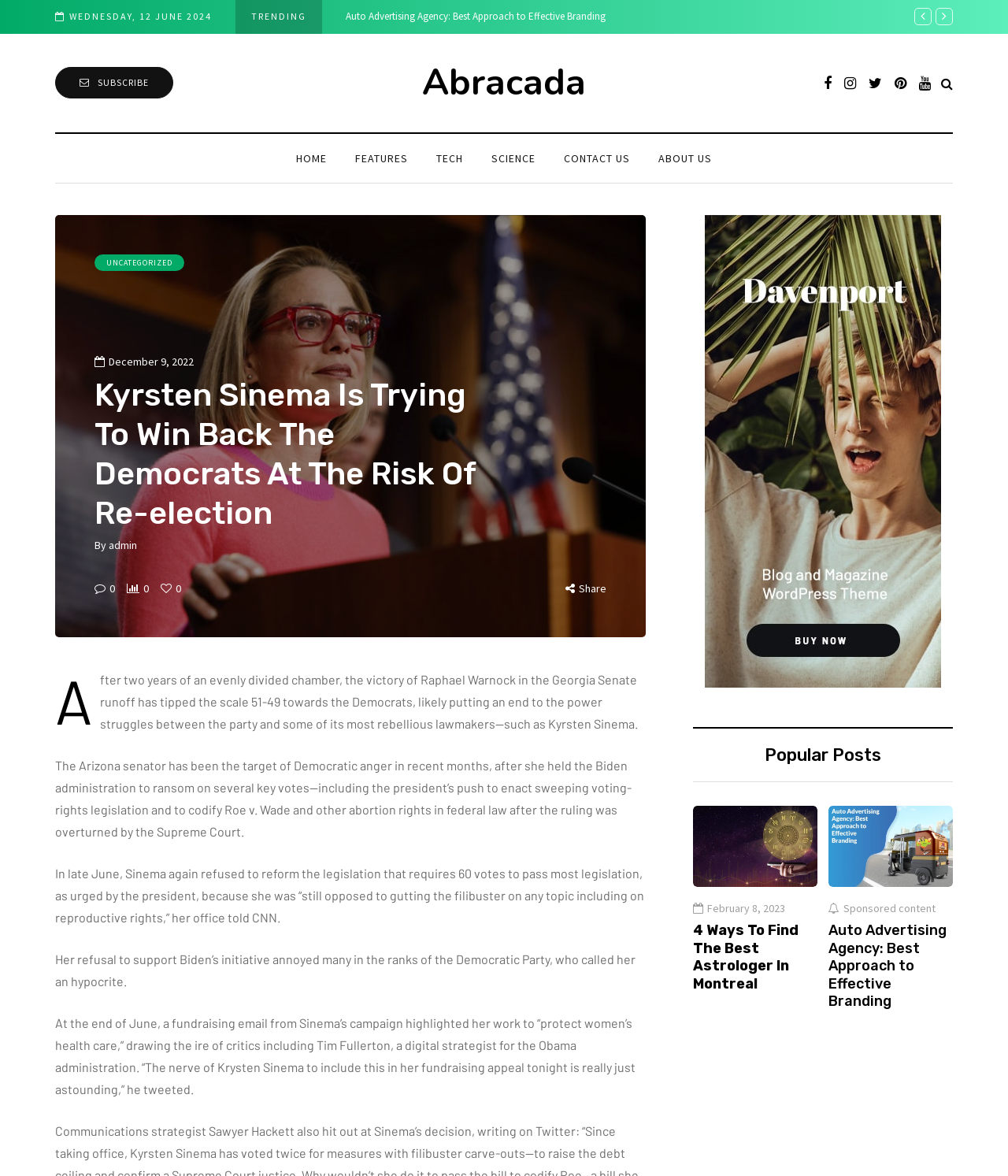How many links are there in the top navigation menu? Using the information from the screenshot, answer with a single word or phrase.

6